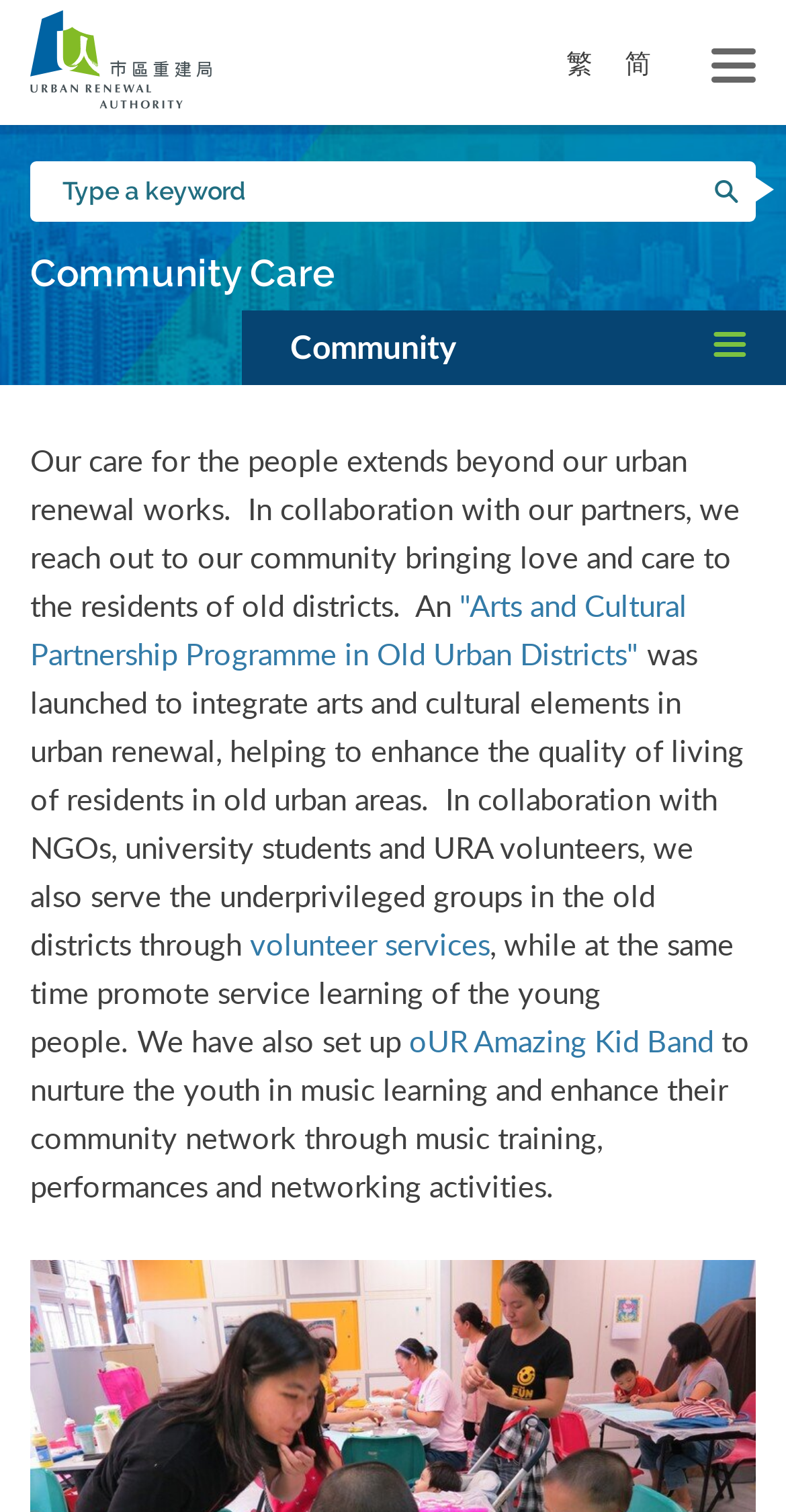What is the purpose of the 'Search' button?
From the details in the image, answer the question comprehensively.

I found the answer by looking at the button element with the text 'Search' and the textbox element with the placeholder text 'Type a keyword', which suggest that the 'Search' button is used to search for keywords.